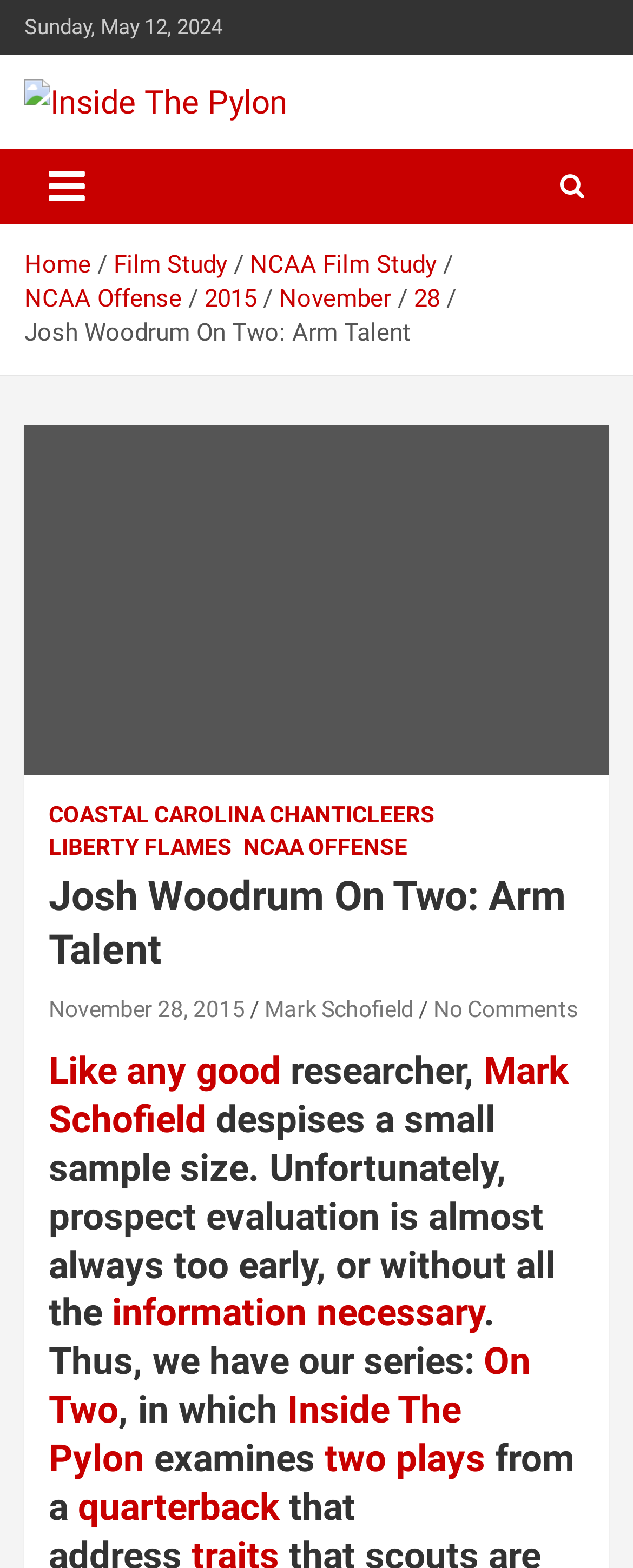Use a single word or phrase to answer the question:
What is the date of the article?

Sunday, May 12, 2024